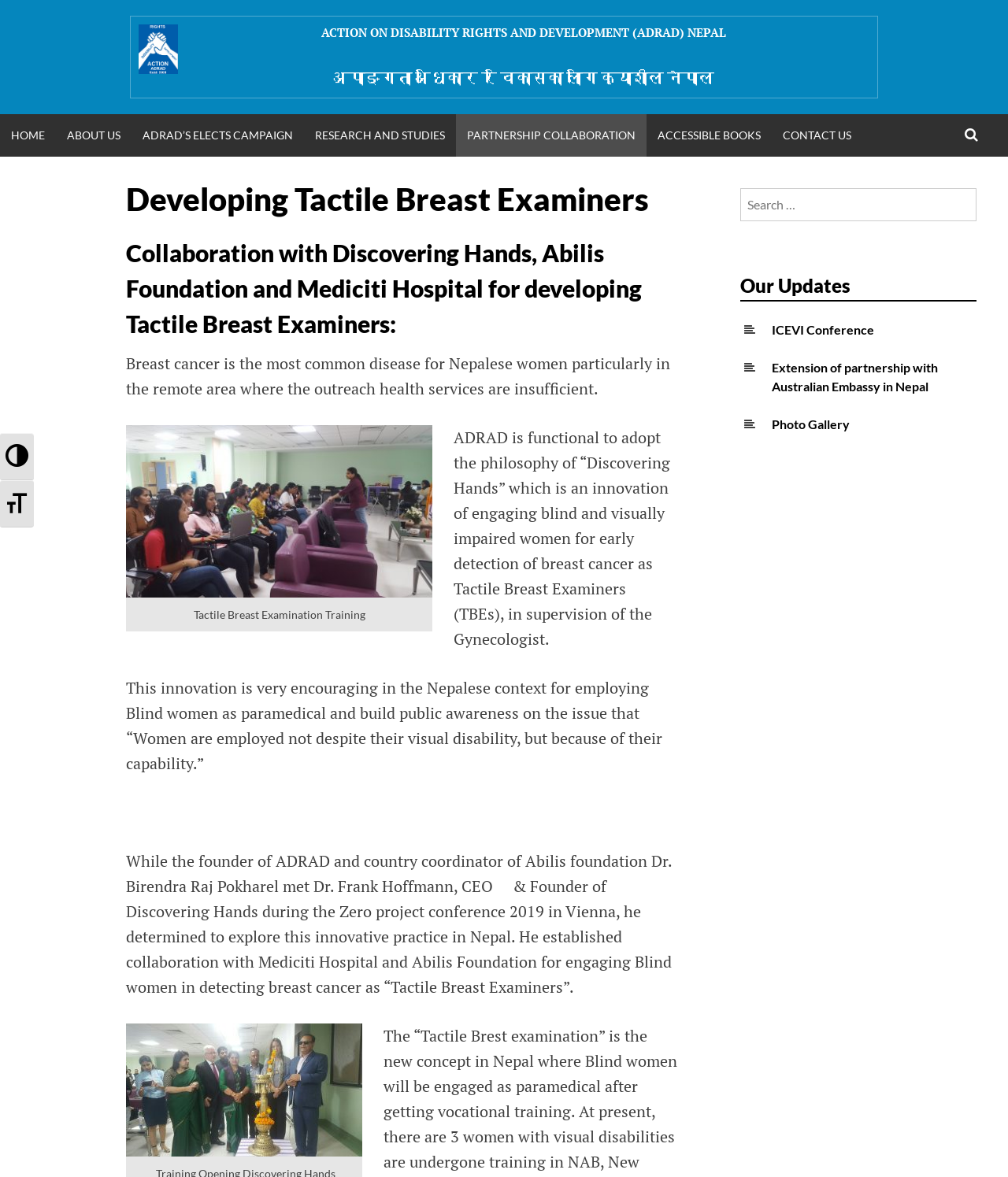Kindly determine the bounding box coordinates of the area that needs to be clicked to fulfill this instruction: "View photo gallery".

[0.766, 0.354, 0.843, 0.367]